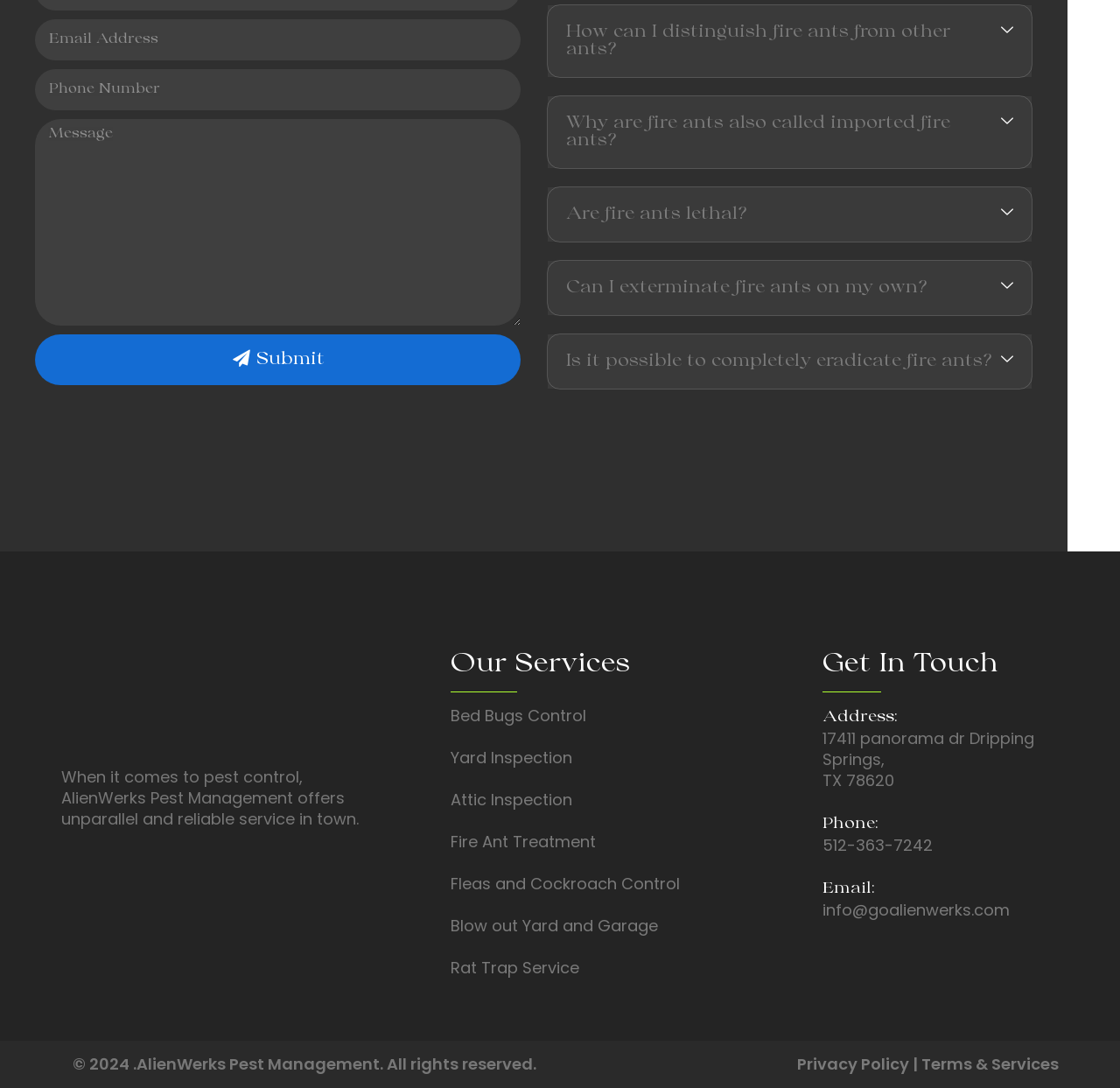What is the address?
Please provide a comprehensive and detailed answer to the question.

The address can be found in the StaticText elements with the text '17411 panorama dr Dripping' and 'Springs, TX 78620' under the 'Address:' heading.